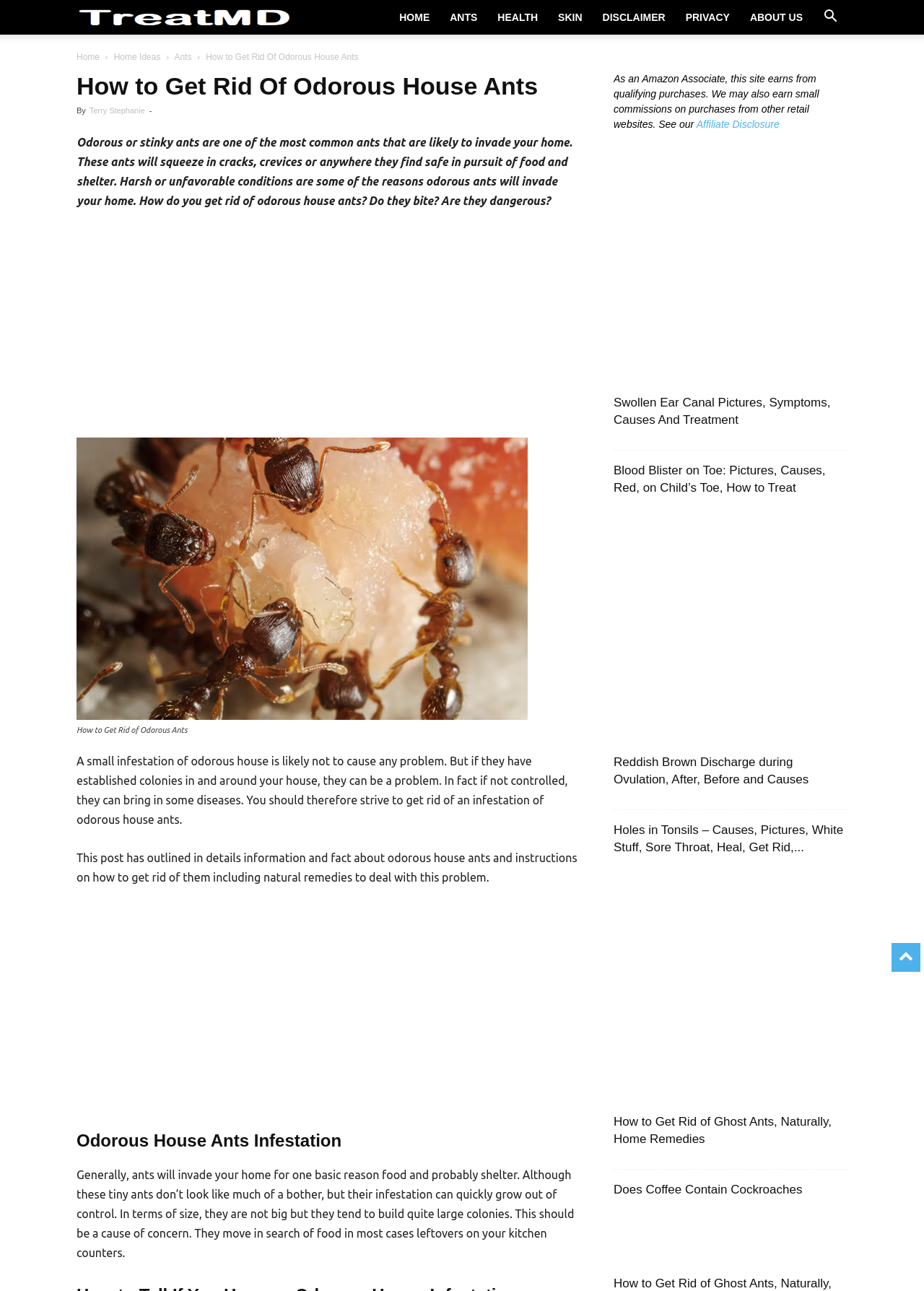Identify the bounding box coordinates for the element that needs to be clicked to fulfill this instruction: "Learn about 'Swollen Ear Canal Pictures, Symptoms, Causes And Treatment'". Provide the coordinates in the format of four float numbers between 0 and 1: [left, top, right, bottom].

[0.664, 0.305, 0.917, 0.332]